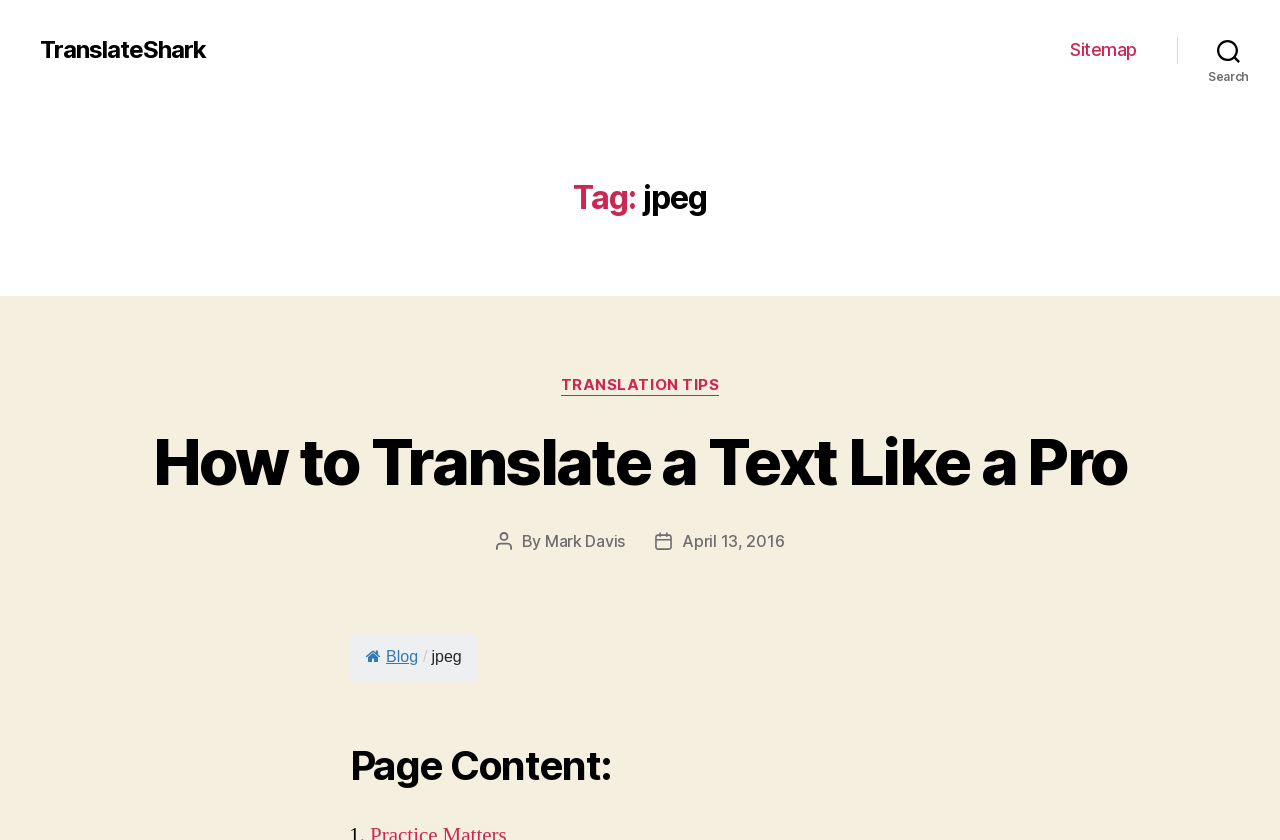Identify the bounding box coordinates of the area you need to click to perform the following instruction: "read TRANSLATION TIPS".

[0.438, 0.448, 0.562, 0.472]